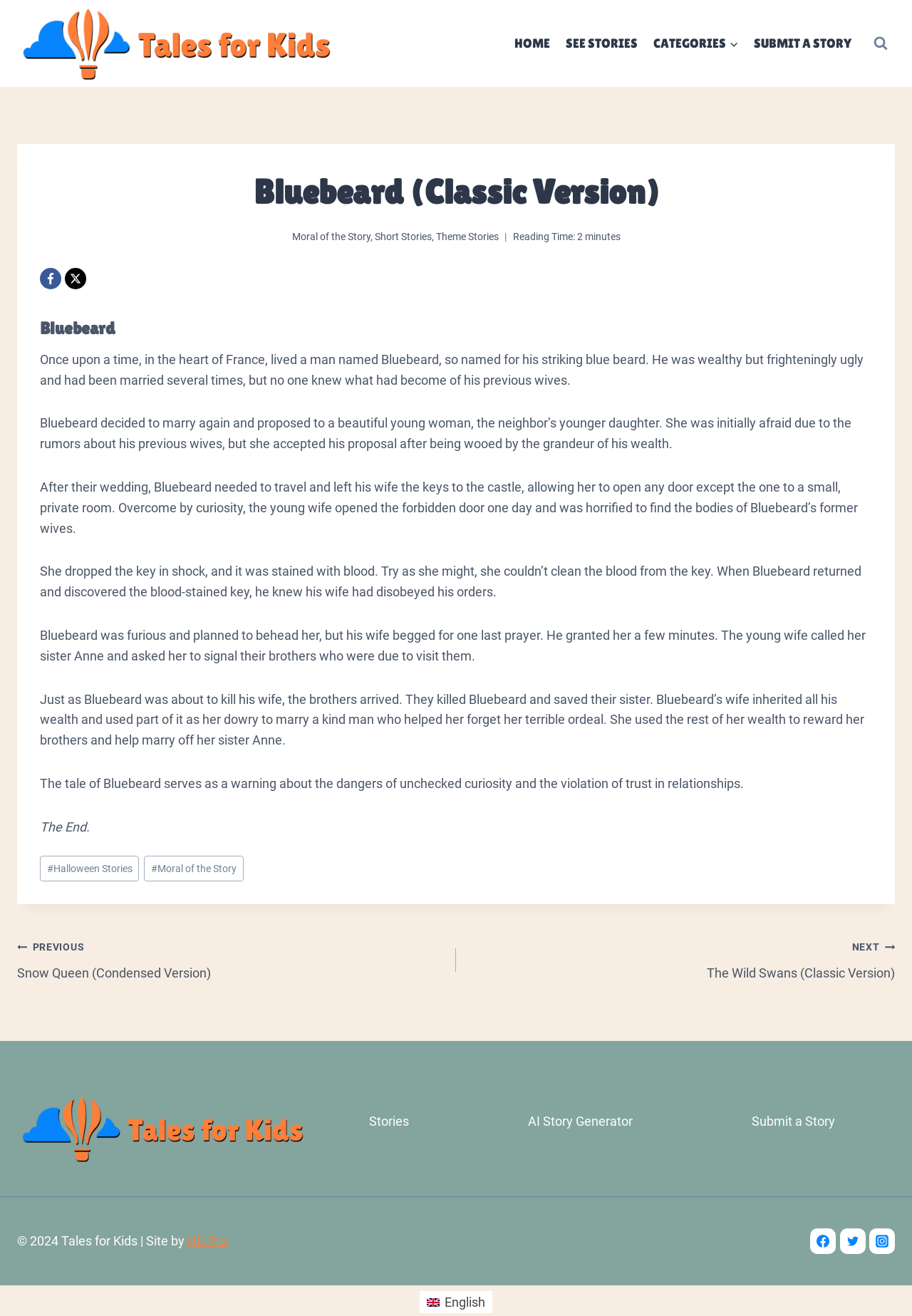What is the theme of the story?
Based on the visual, give a brief answer using one word or a short phrase.

Moral of the Story